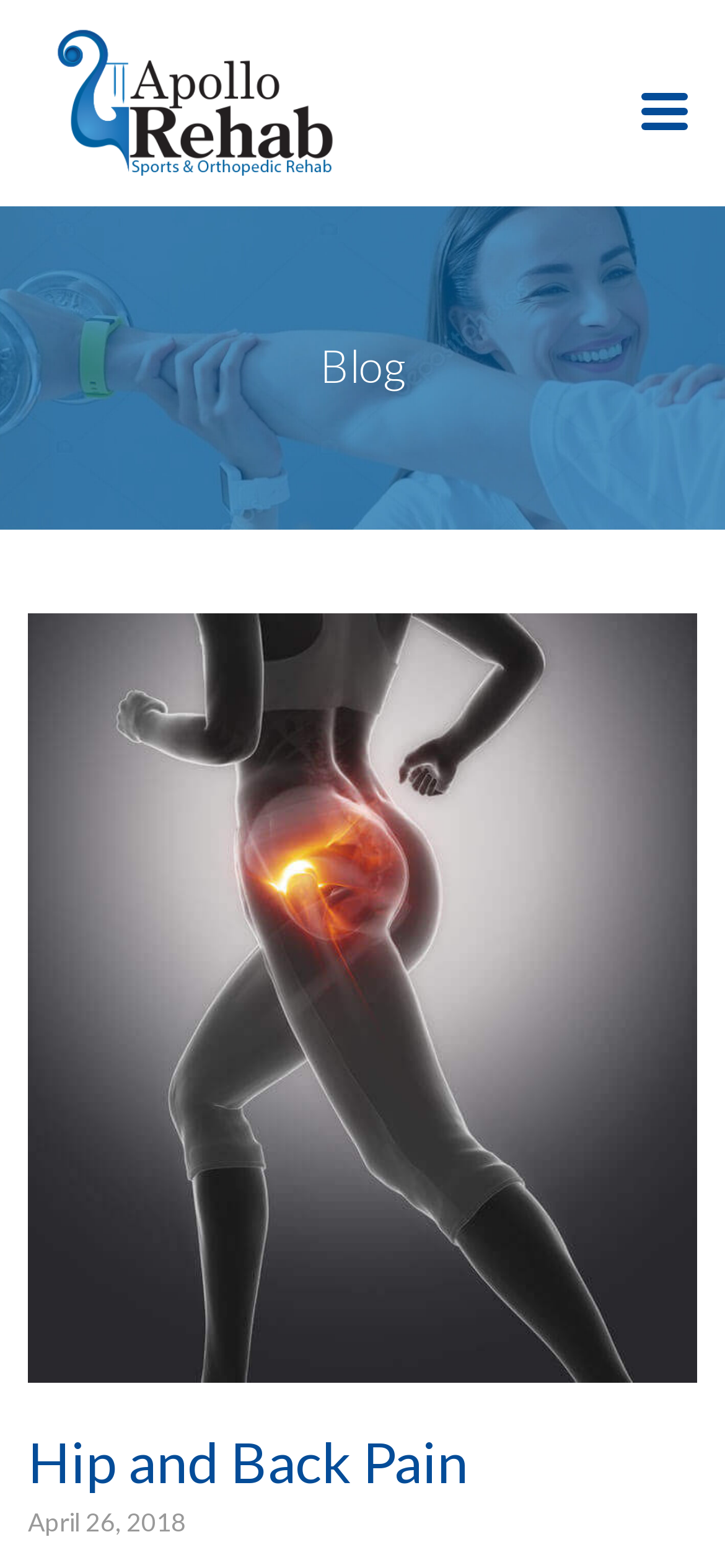Give a one-word or short phrase answer to the question: 
What is the logo of the website?

Apollo Rehab